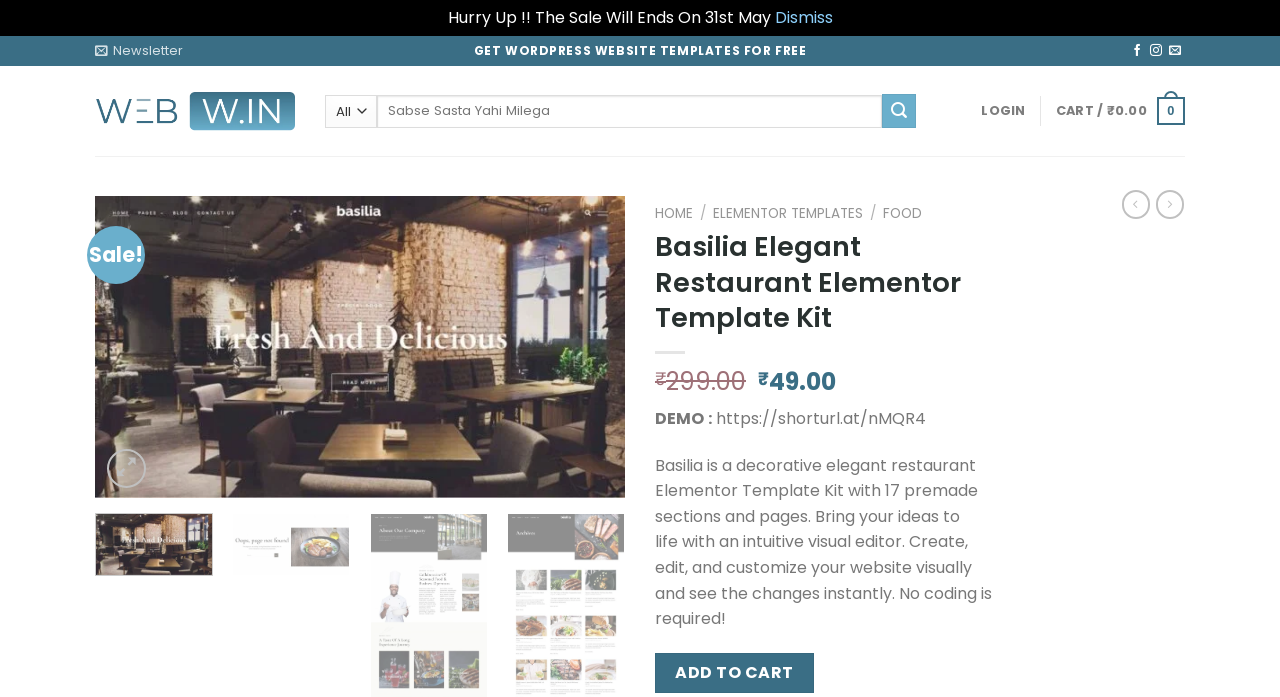What is the headline of the webpage?

Basilia Elegant Restaurant Elementor Template Kit